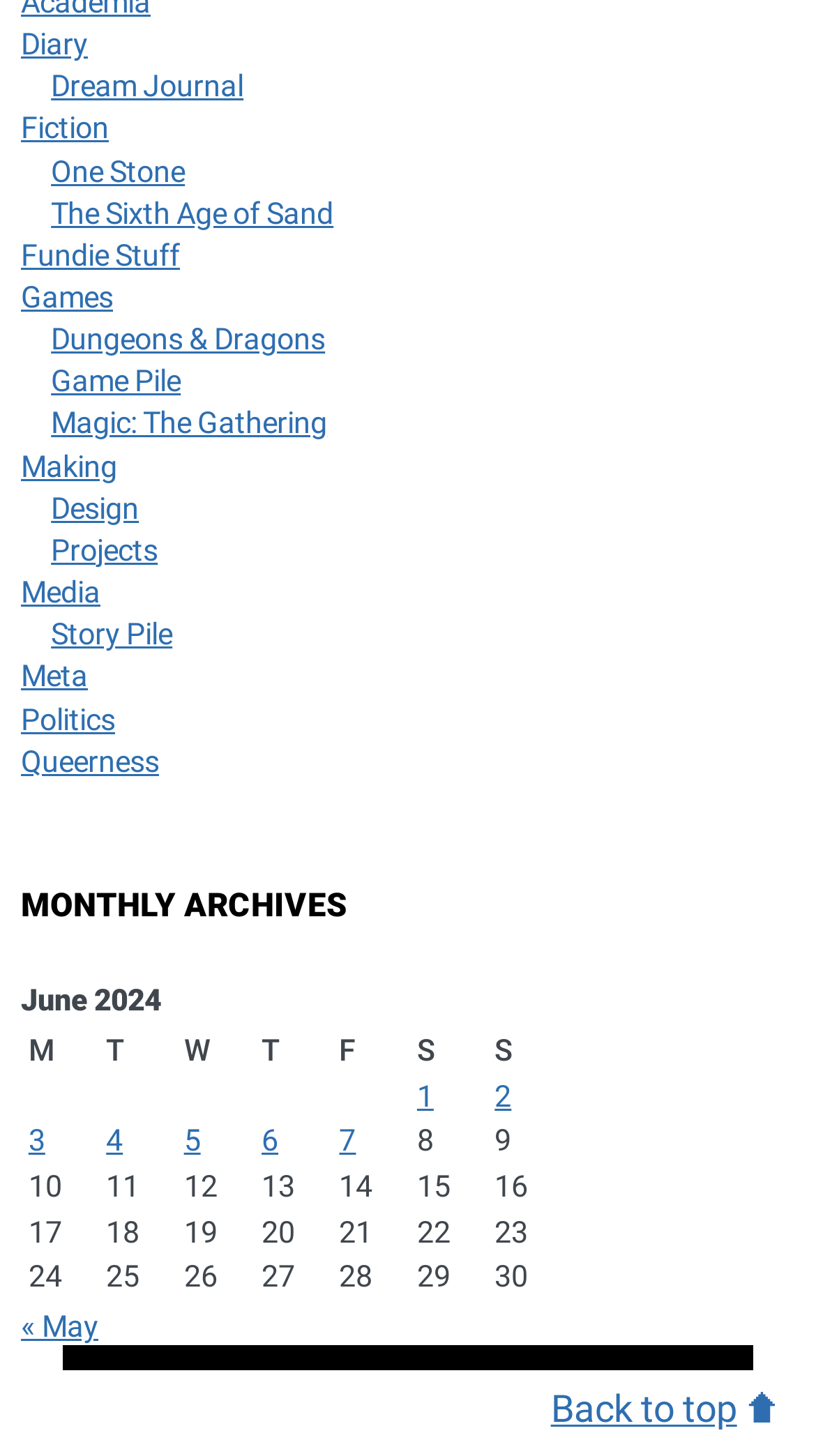Provide the bounding box coordinates for the UI element that is described by this text: "Story Pile". The coordinates should be in the form of four float numbers between 0 and 1: [left, top, right, bottom].

[0.063, 0.424, 0.211, 0.449]